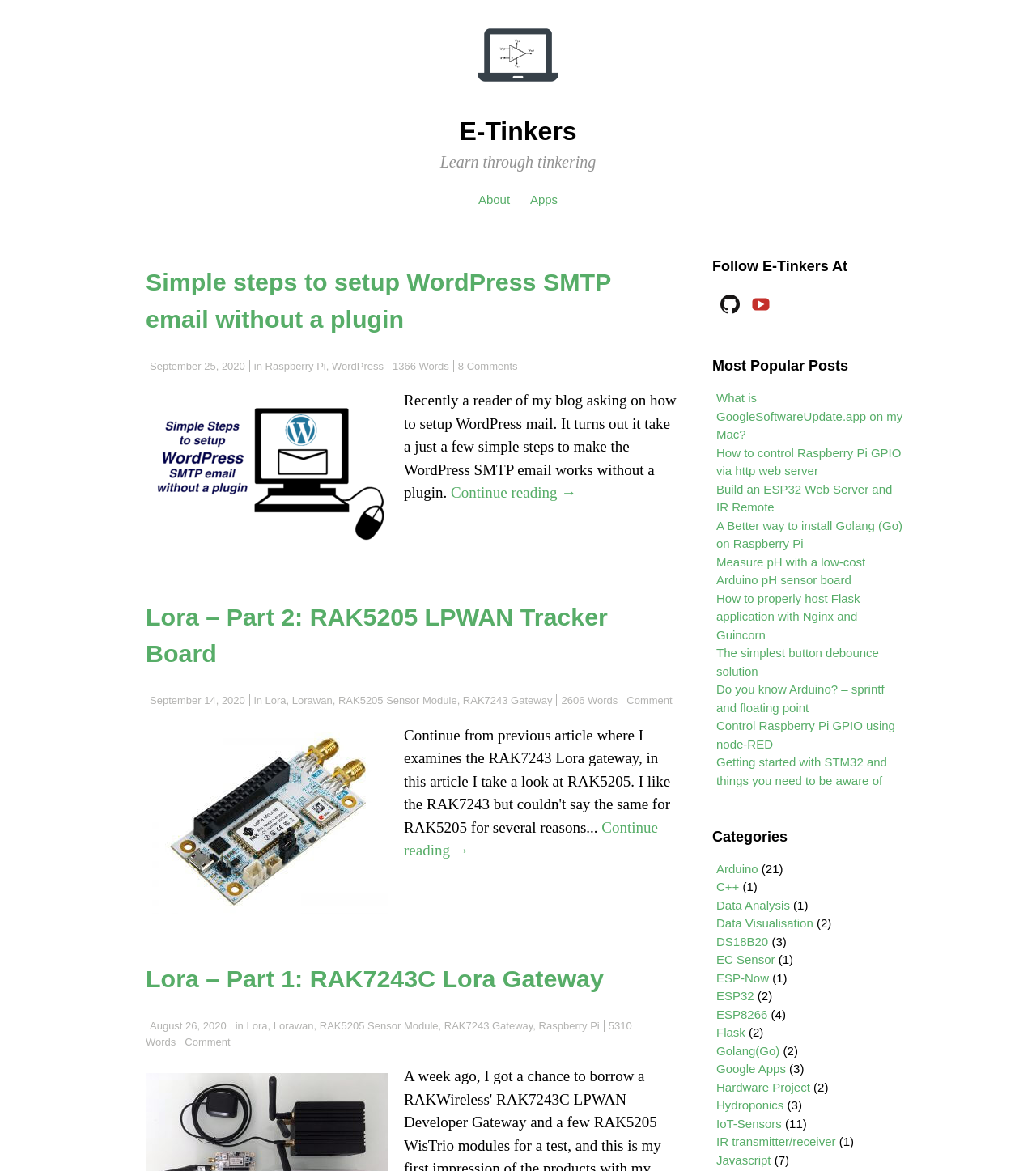Identify the bounding box coordinates of the section to be clicked to complete the task described by the following instruction: "View the most popular post 'What is GoogleSoftwareUpdate.app on my Mac?'". The coordinates should be four float numbers between 0 and 1, formatted as [left, top, right, bottom].

[0.691, 0.334, 0.871, 0.377]